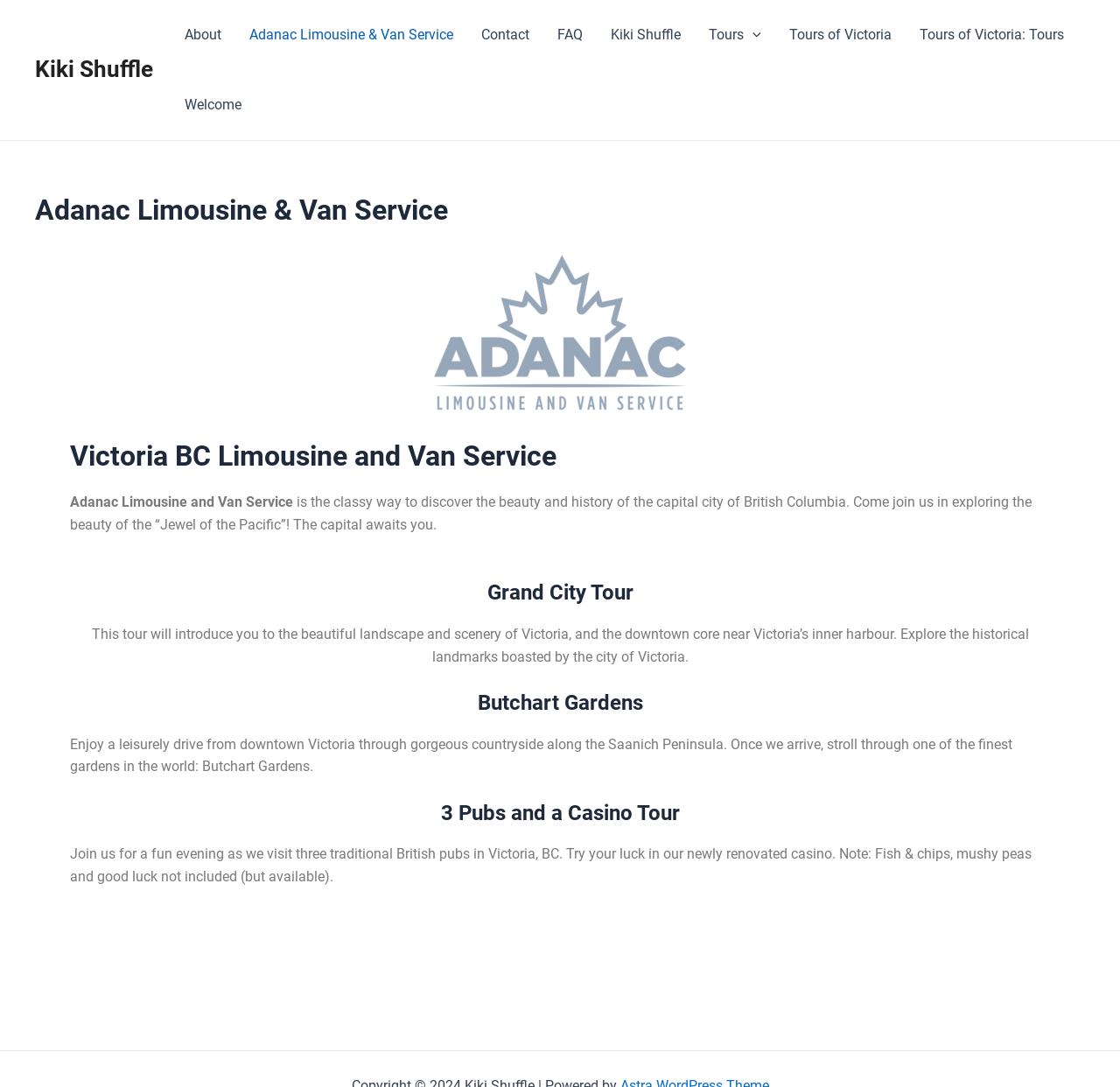Kindly determine the bounding box coordinates for the area that needs to be clicked to execute this instruction: "Explore Tours of Victoria".

[0.692, 0.0, 0.808, 0.064]